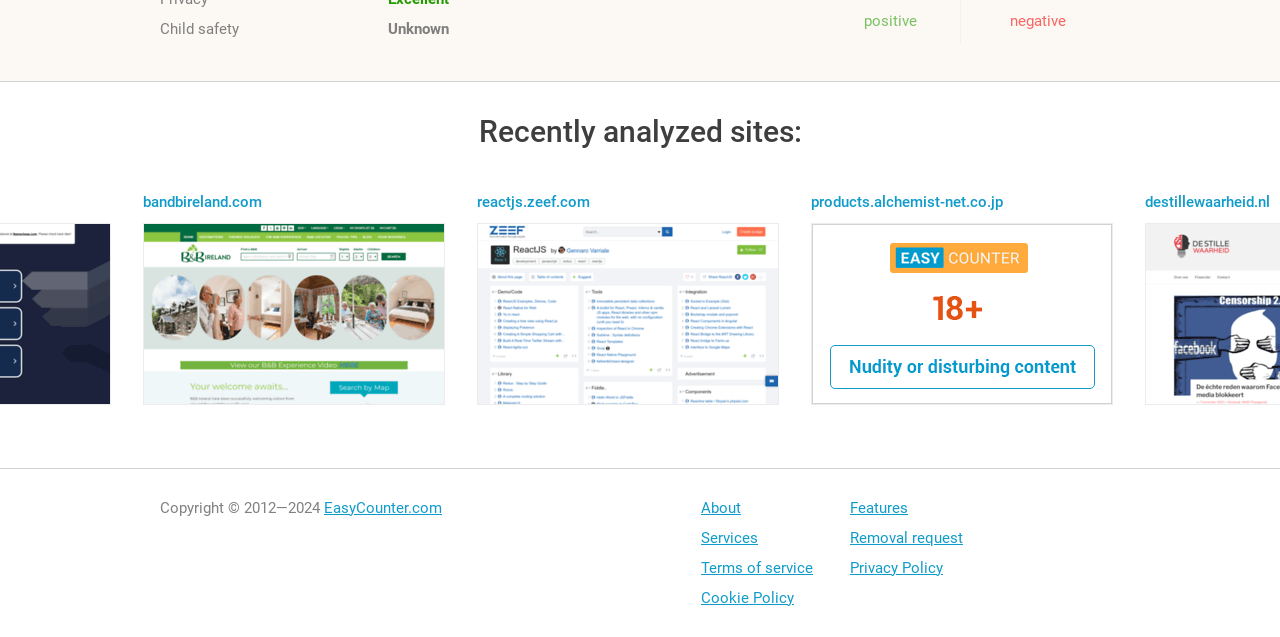Using the given element description, provide the bounding box coordinates (top-left x, top-left y, bottom-right x, bottom-right y) for the corresponding UI element in the screenshot: Terms of service

[0.548, 0.877, 0.636, 0.905]